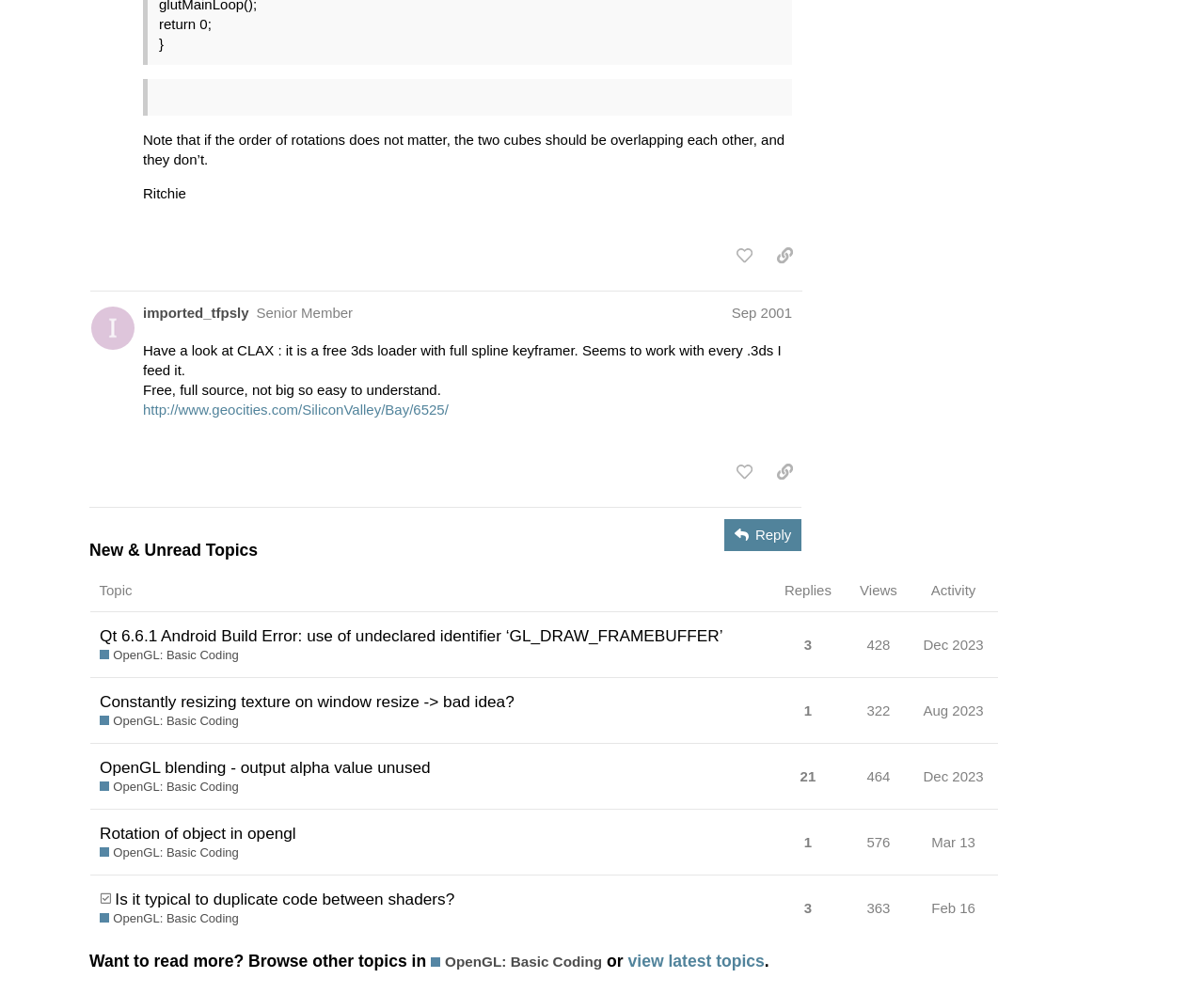Determine the bounding box coordinates of the clickable element to achieve the following action: 'reply to the topic'. Provide the coordinates as four float values between 0 and 1, formatted as [left, top, right, bottom].

[0.602, 0.522, 0.666, 0.554]